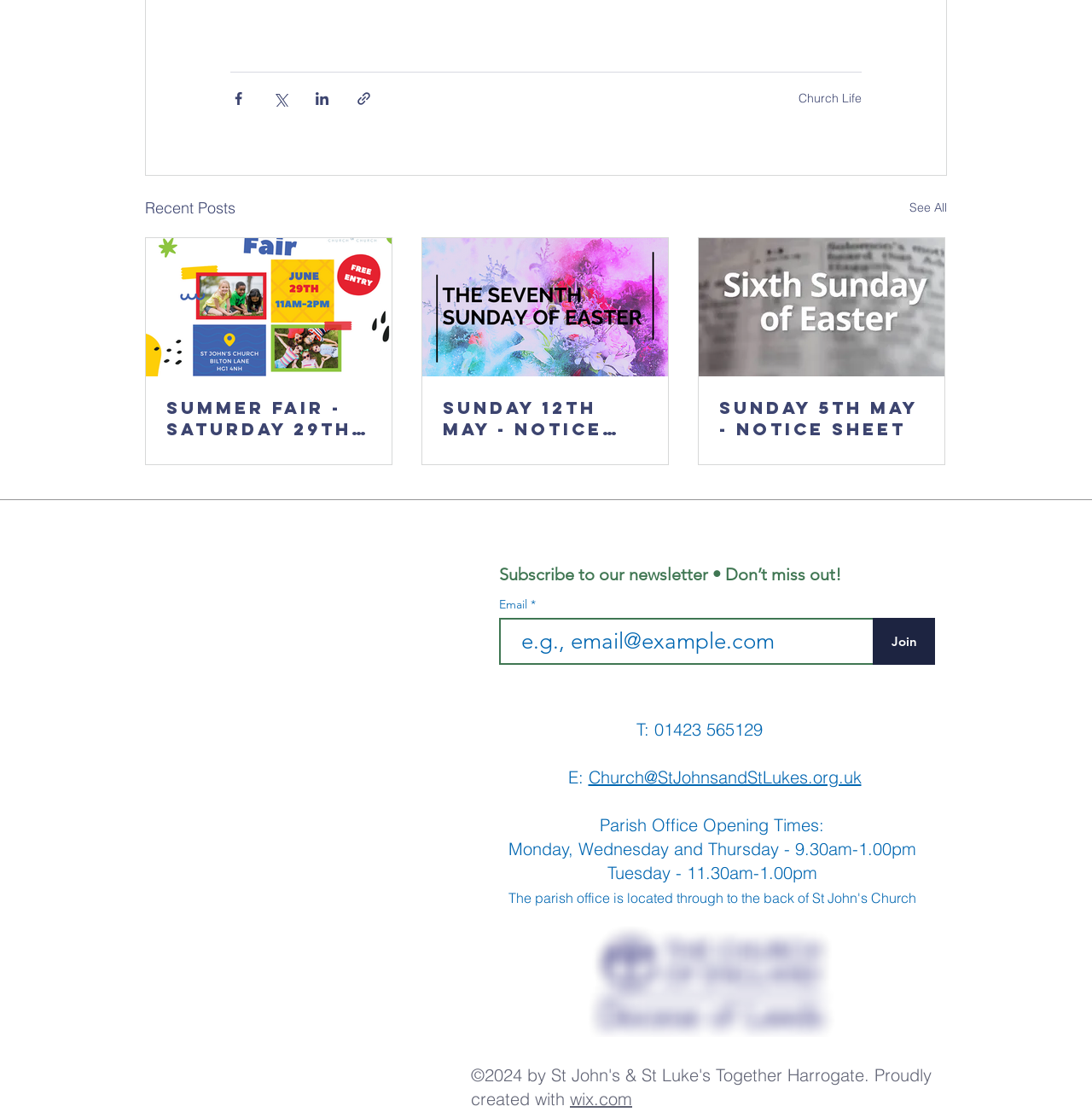Determine the bounding box coordinates of the element that should be clicked to execute the following command: "Read the recent post 'Summer Fair - Saturday 29th June, 11am-2pm'".

[0.152, 0.357, 0.34, 0.395]